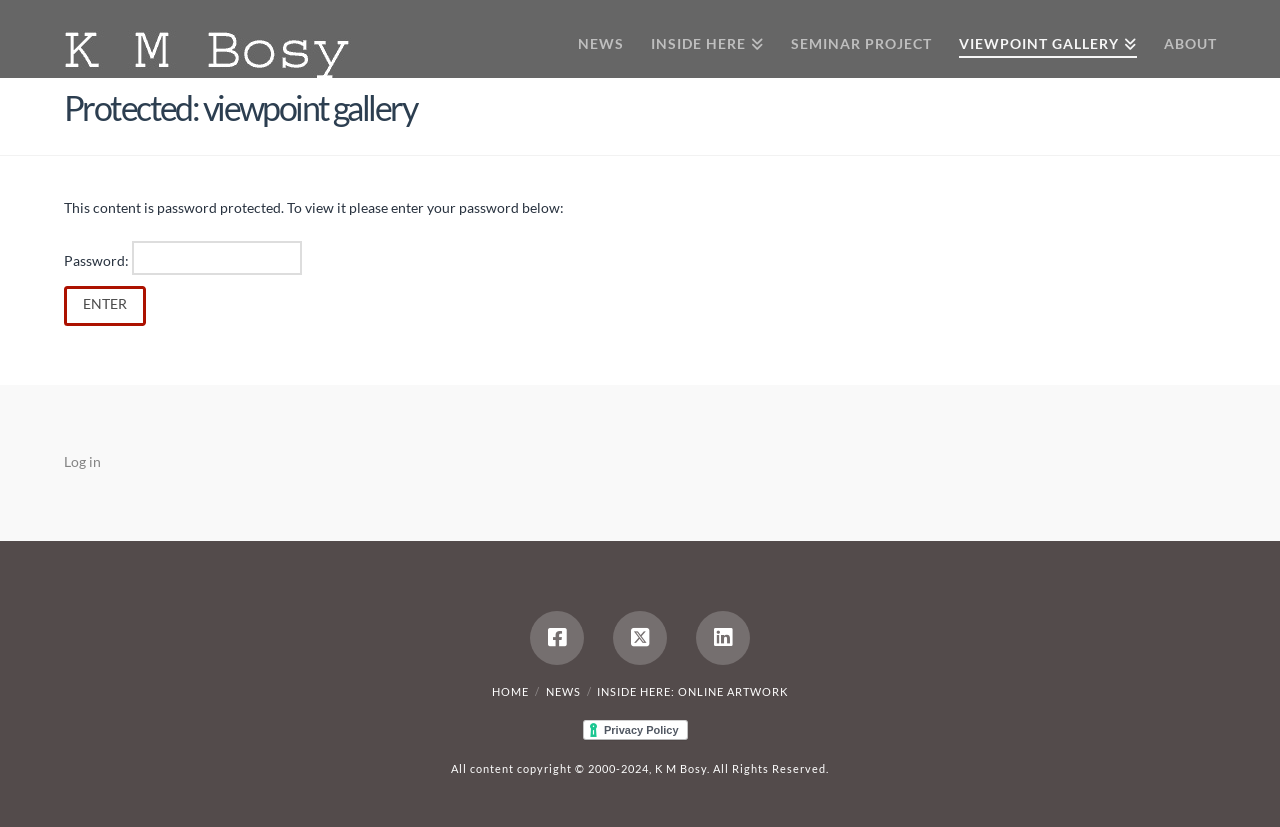What is the copyright year range?
Answer the question based on the image using a single word or a brief phrase.

2000-2024